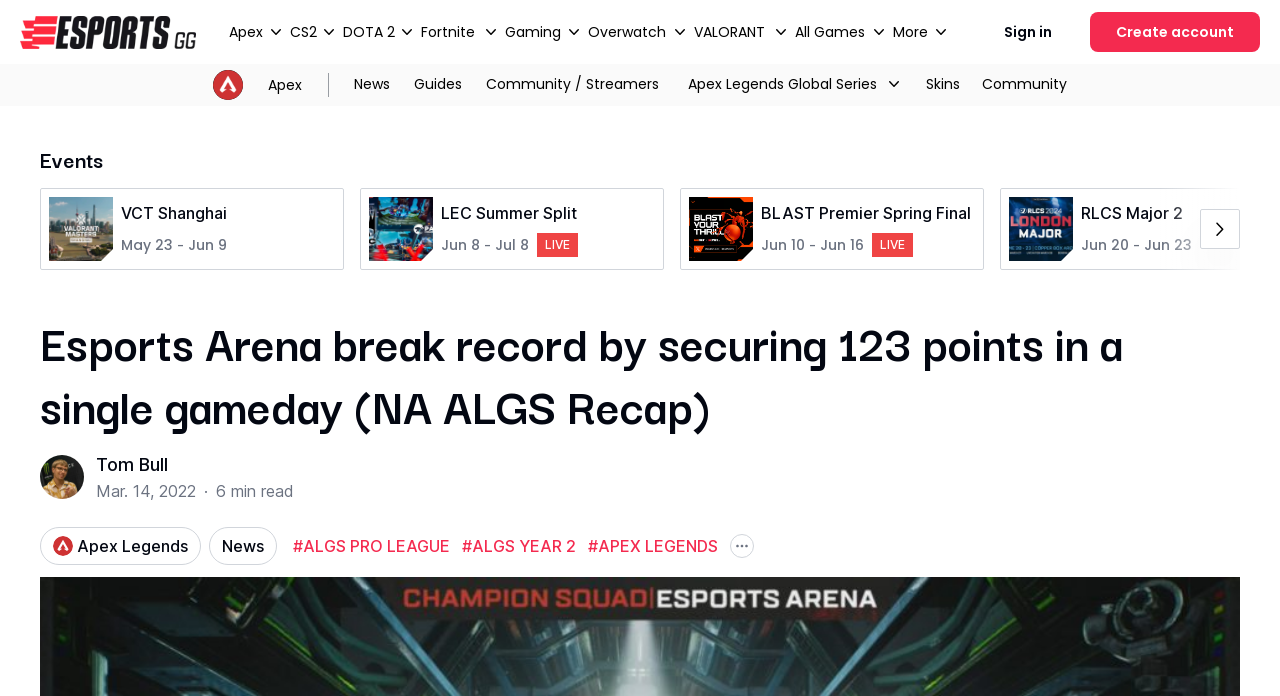Your task is to extract the text of the main heading from the webpage.

Esports Arena break record by securing 123 points in a single gameday (NA ALGS Recap)